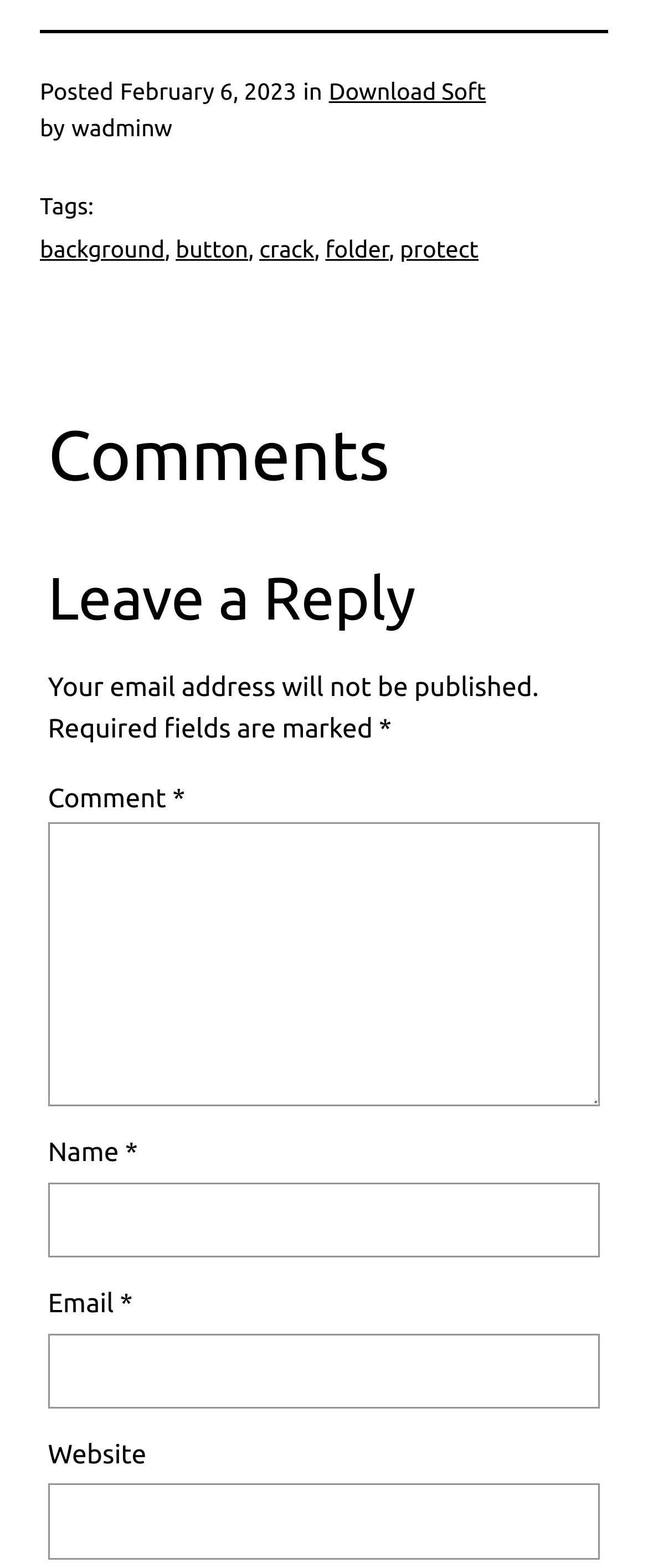Please predict the bounding box coordinates (top-left x, top-left y, bottom-right x, bottom-right y) for the UI element in the screenshot that fits the description: background

[0.062, 0.15, 0.254, 0.167]